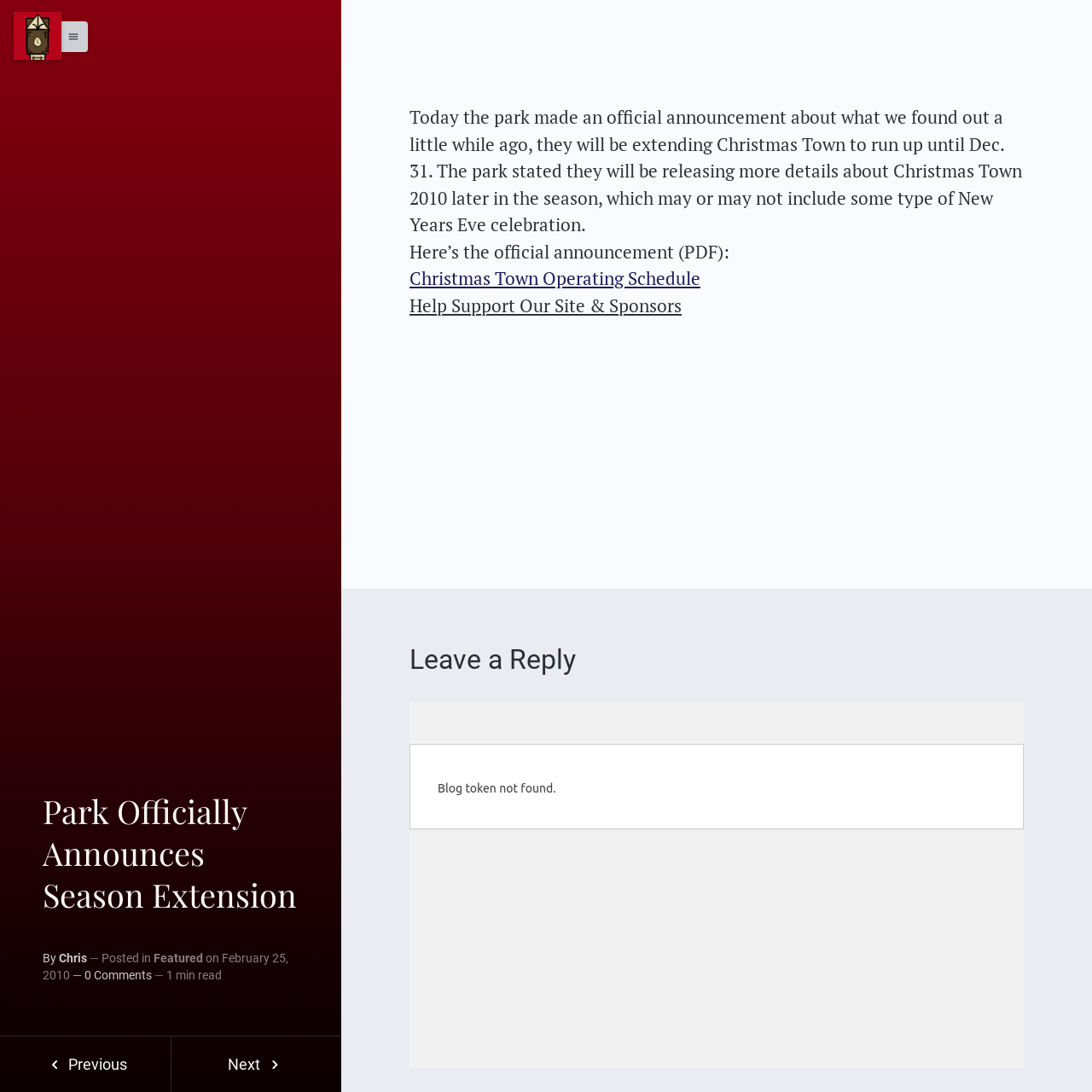Based on the element description "menu Menu", predict the bounding box coordinates of the UI element.

[0.046, 0.019, 0.08, 0.048]